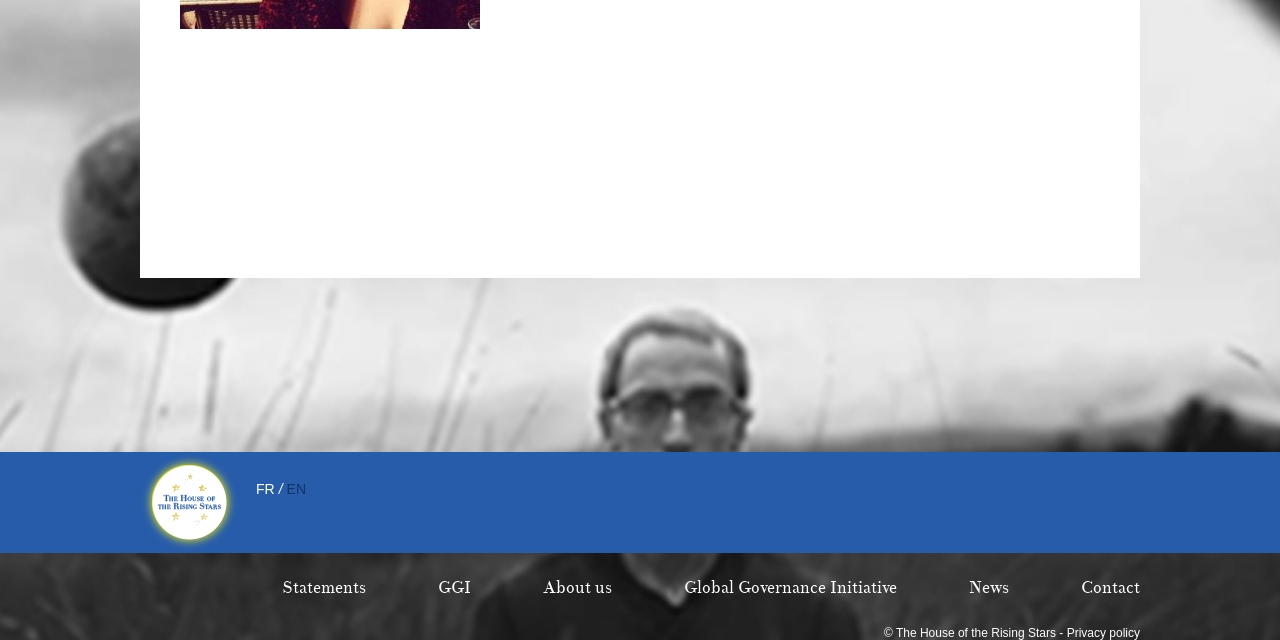Using the element description GGI, predict the bounding box coordinates for the UI element. Provide the coordinates in (top-left x, top-left y, bottom-right x, bottom-right y) format with values ranging from 0 to 1.

[0.342, 0.906, 0.368, 0.933]